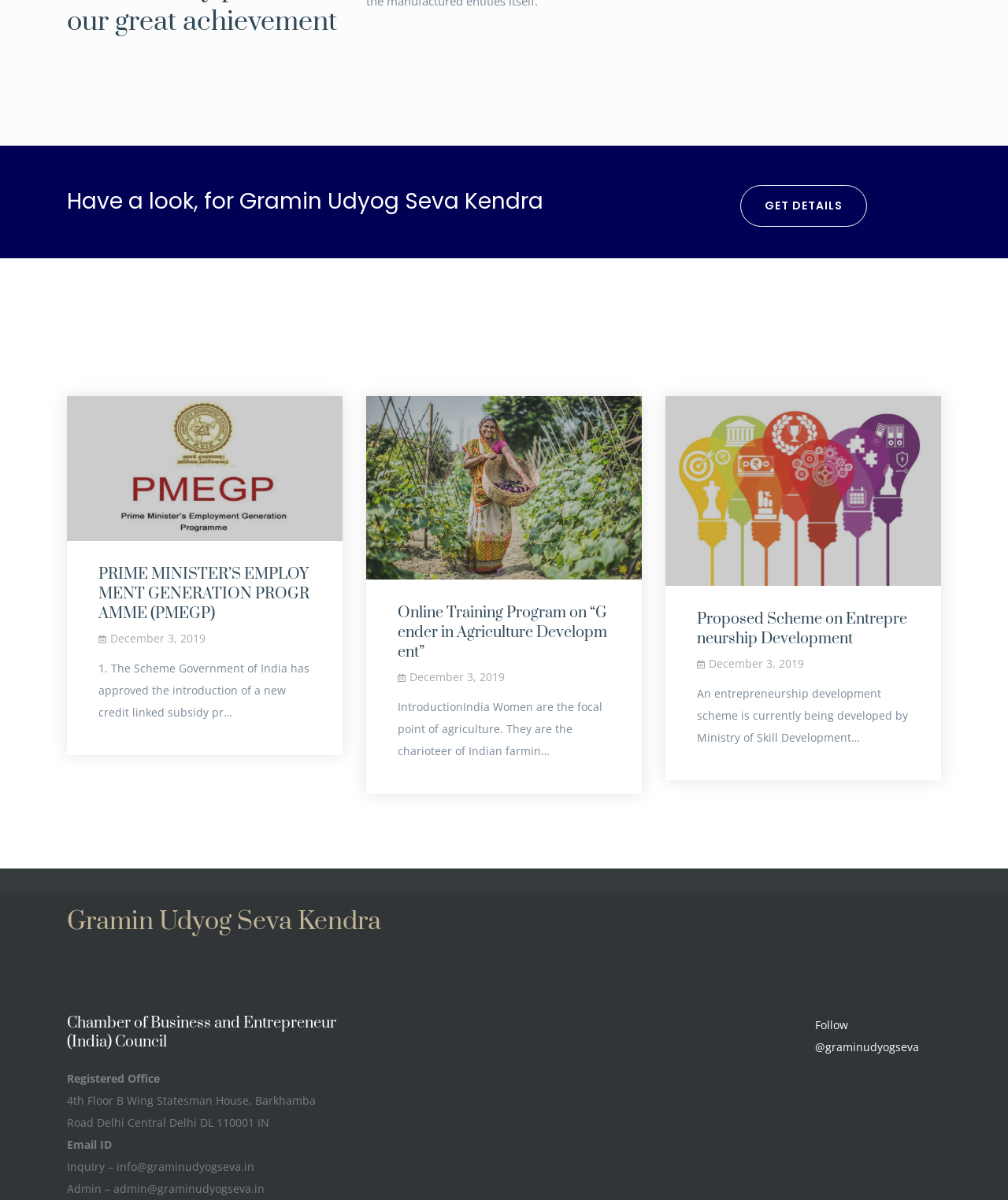Identify the bounding box coordinates of the HTML element based on this description: "December 3, 2019".

[0.109, 0.523, 0.204, 0.541]